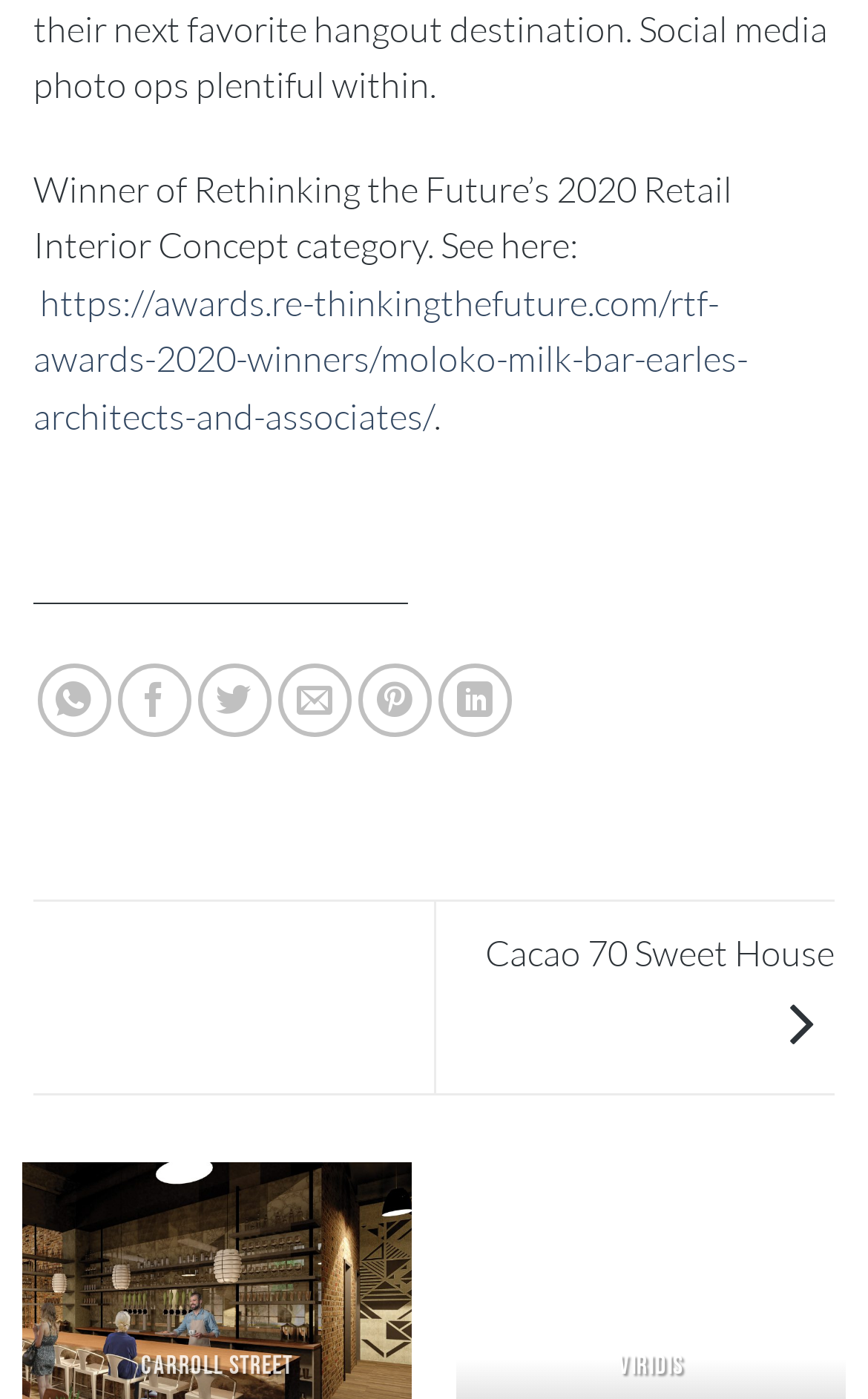Identify the bounding box coordinates of the element that should be clicked to fulfill this task: "View CARROLL STREET". The coordinates should be provided as four float numbers between 0 and 1, i.e., [left, top, right, bottom].

[0.077, 0.965, 0.423, 0.989]